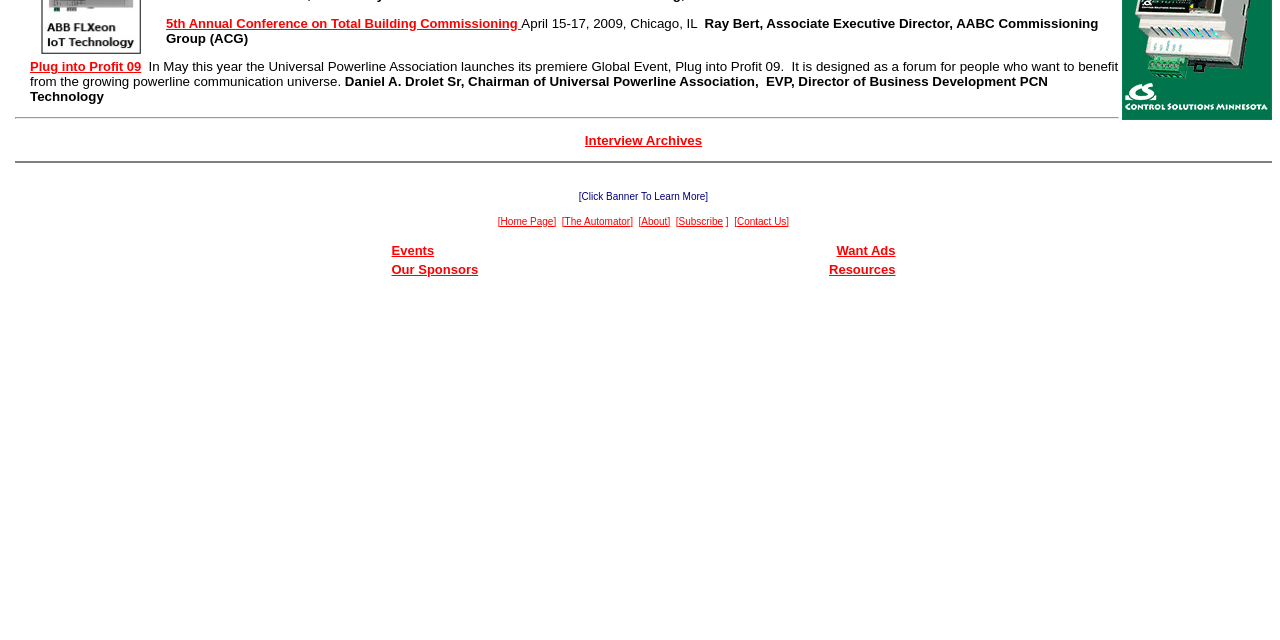Locate the bounding box of the UI element based on this description: "Plug into Profit 09". Provide four float numbers between 0 and 1 as [left, top, right, bottom].

[0.023, 0.092, 0.11, 0.115]